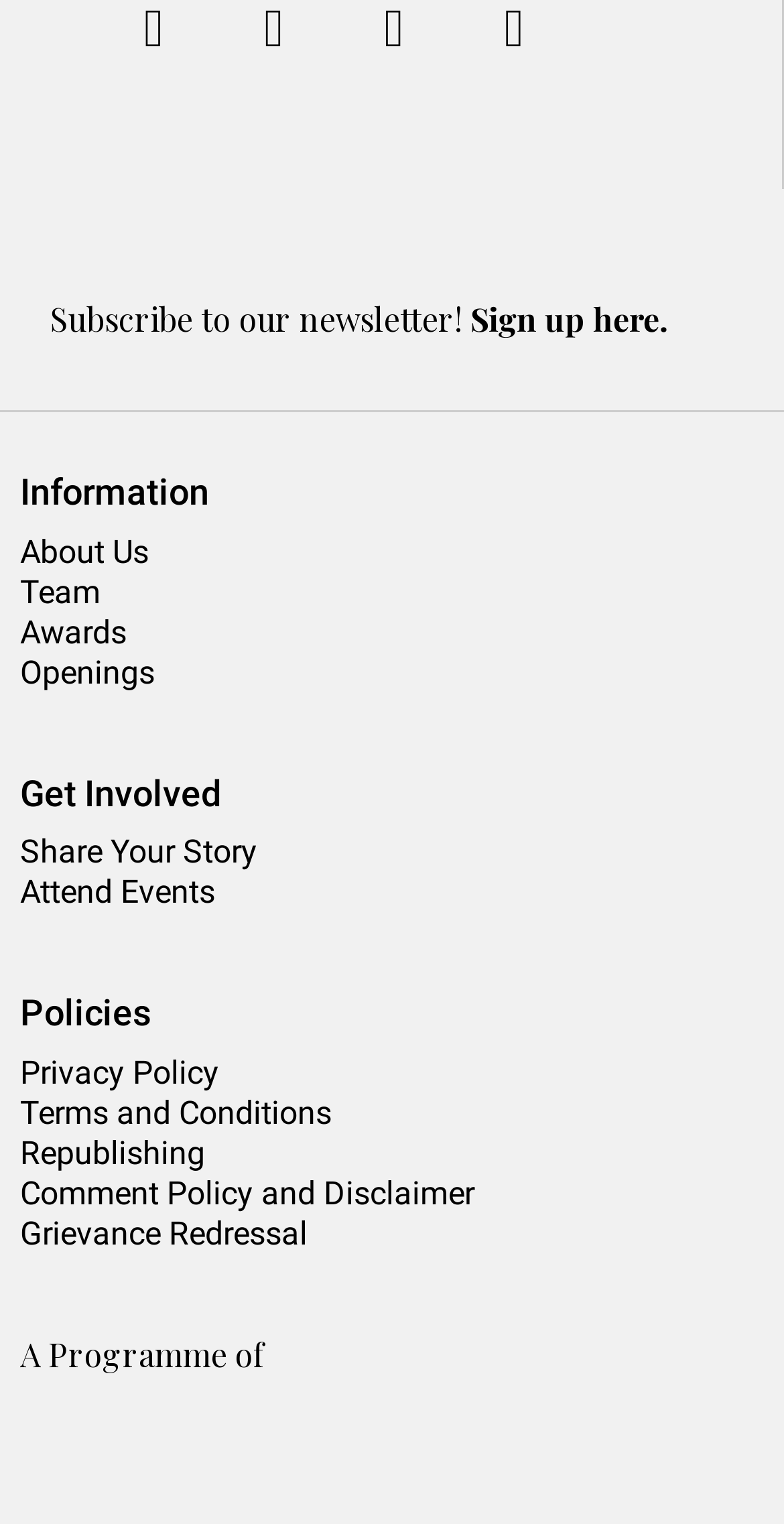How many headings are on the webpage?
Analyze the image and deliver a detailed answer to the question.

There are three headings on the webpage: 'Information', 'Get Involved', and 'Policies'. These headings are used to categorize the links and content on the webpage.